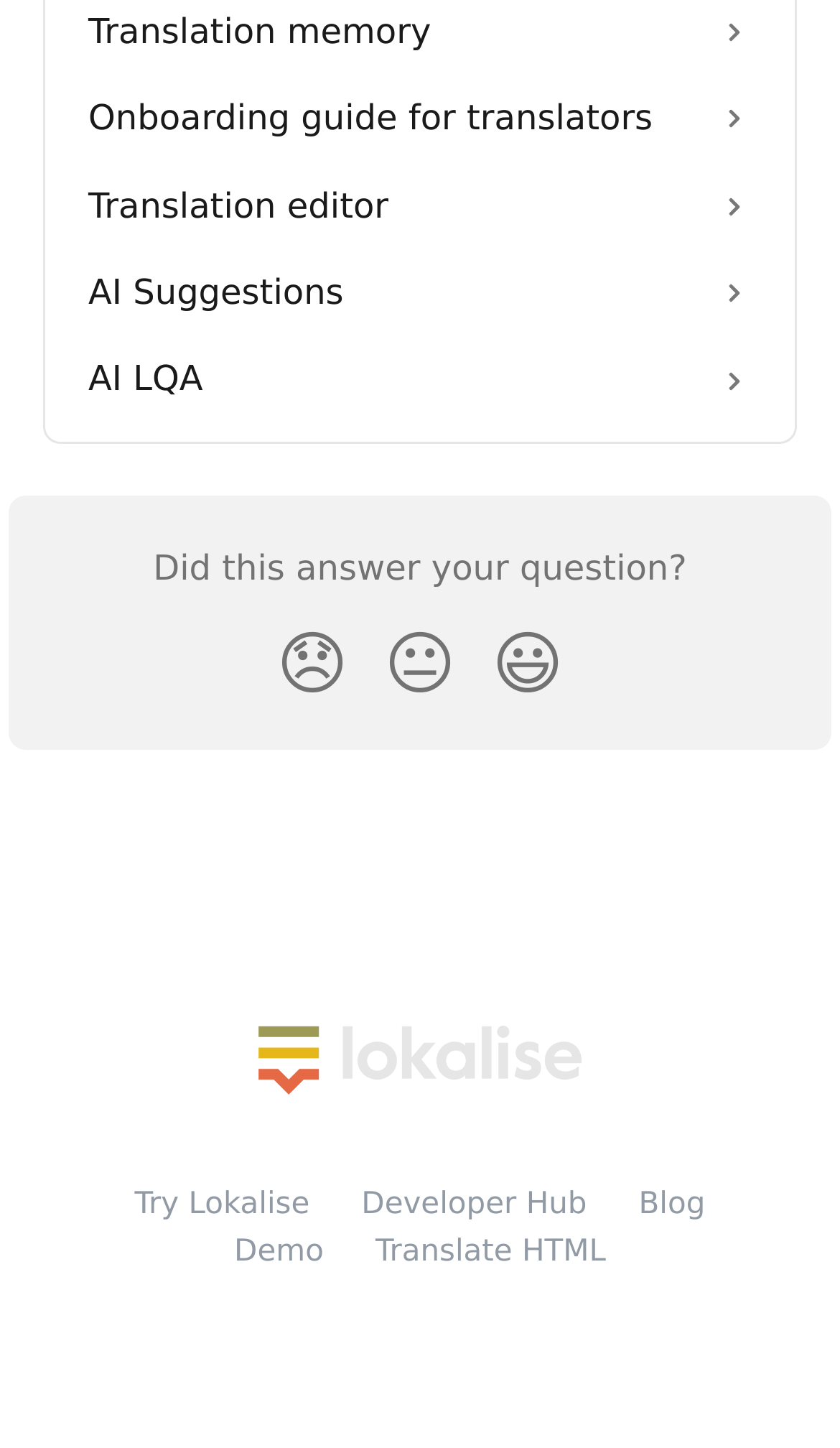Locate the bounding box coordinates of the clickable region necessary to complete the following instruction: "Click on the Lokalise Docs link". Provide the coordinates in the format of four float numbers between 0 and 1, i.e., [left, top, right, bottom].

[0.308, 0.715, 0.692, 0.746]